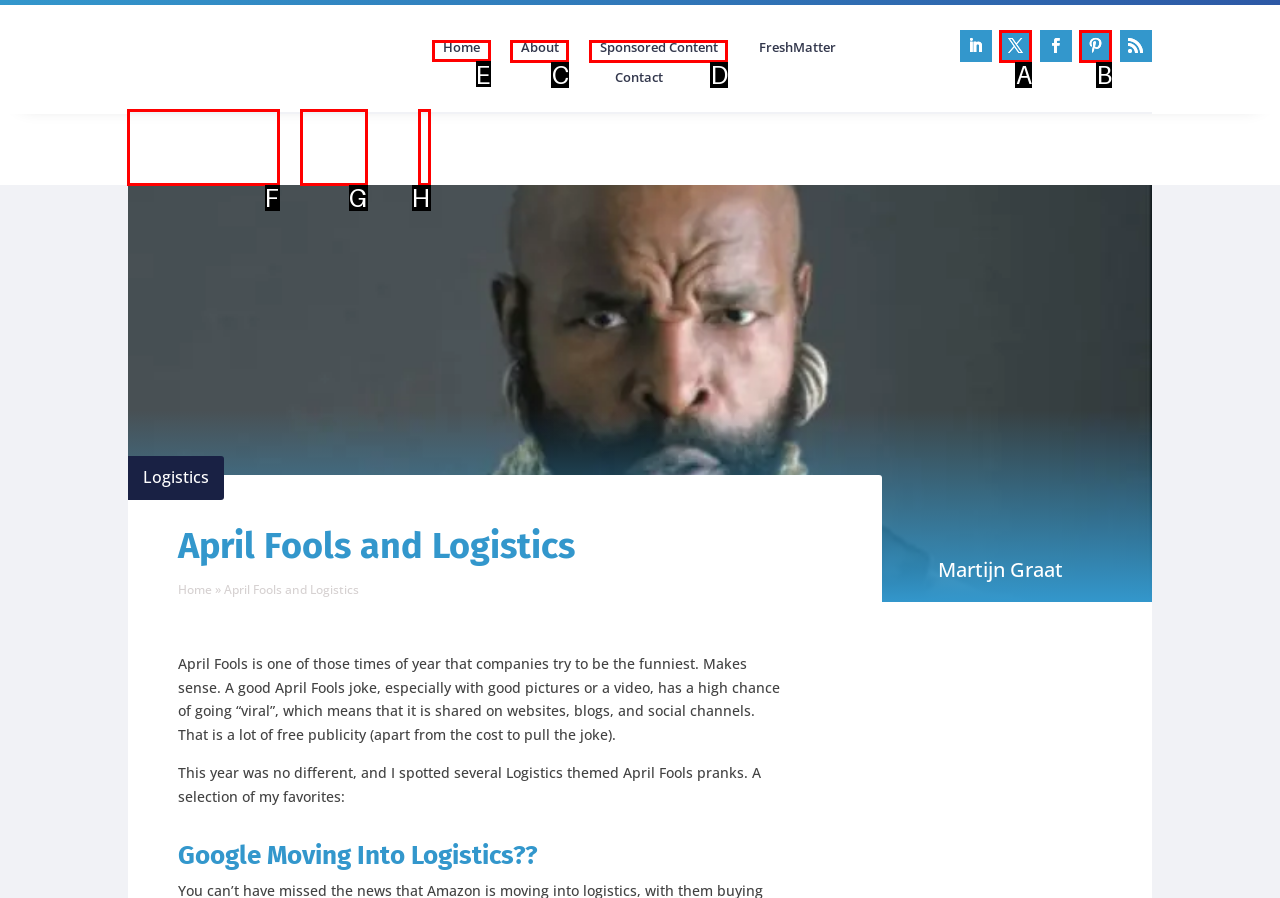Select the appropriate HTML element that needs to be clicked to execute the following task: Click on the 'Home' link. Respond with the letter of the option.

E